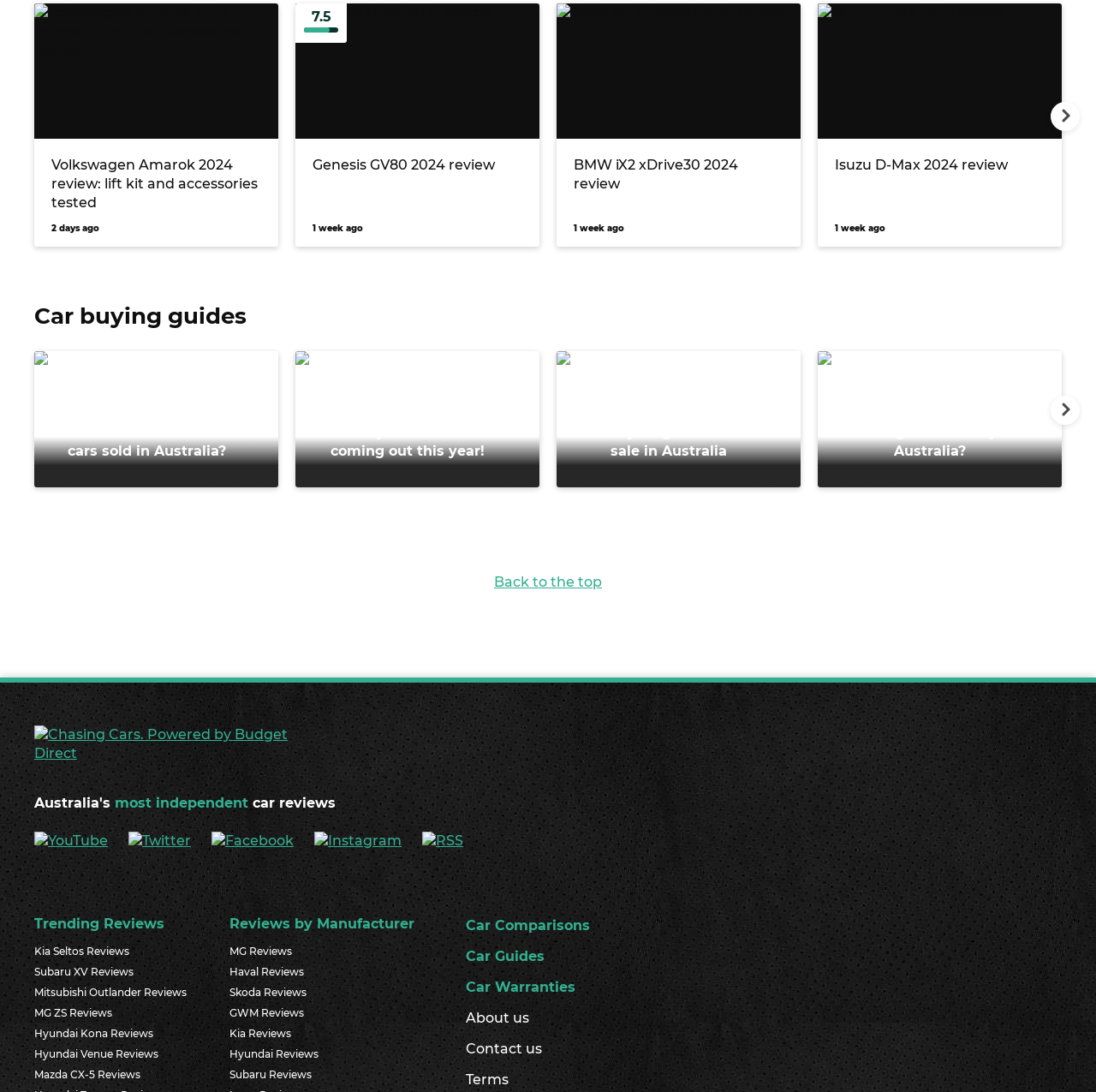Please find the bounding box for the UI element described by: "Haval Reviews".

[0.209, 0.88, 0.378, 0.899]